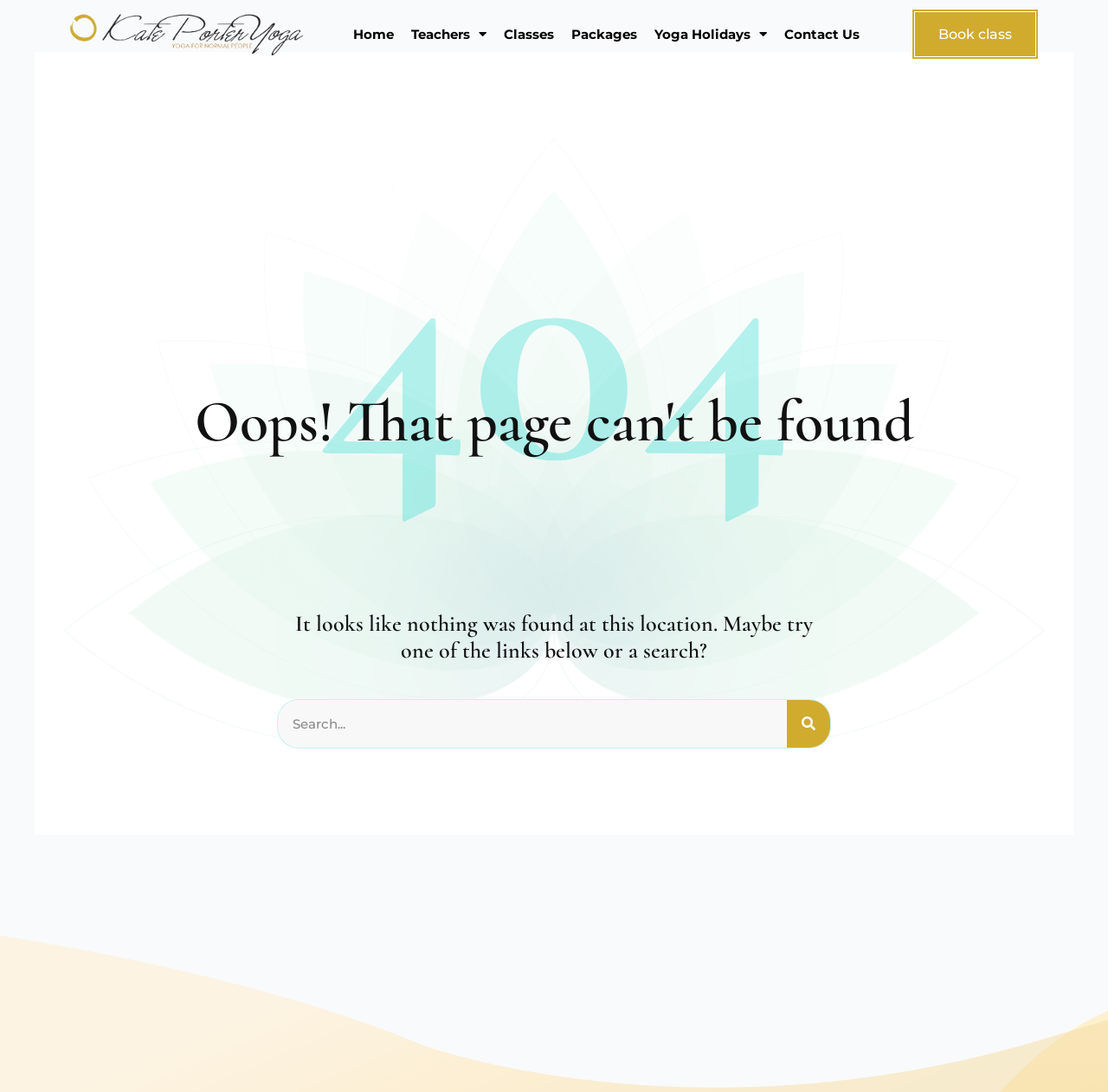What is the purpose of the search box?
Refer to the image and provide a detailed answer to the question.

The search box is provided to allow users to search for content on the website, as indicated by the placeholder text 'Search'.